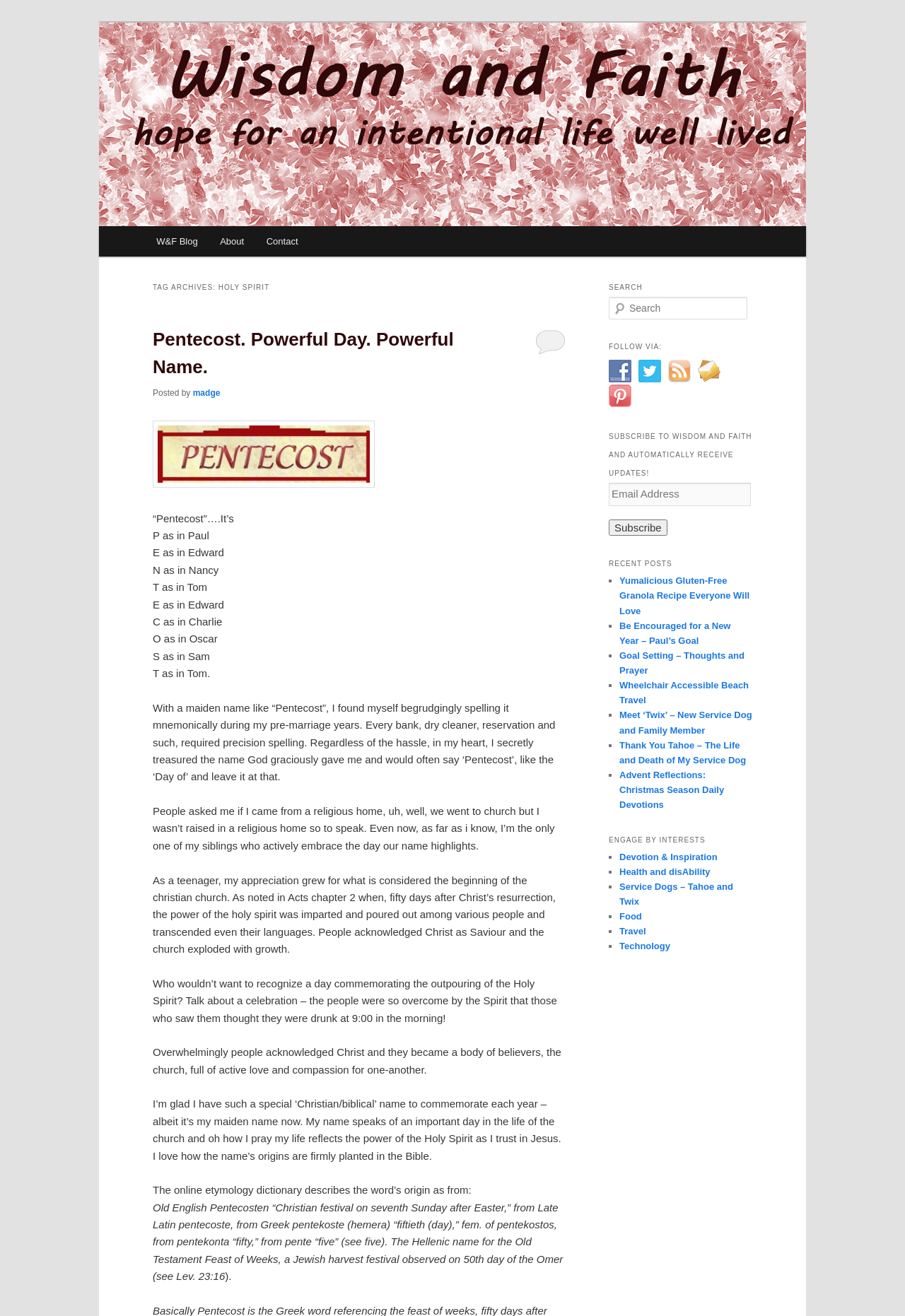Determine the bounding box for the UI element as described: "name="jetpack_subscriptions_widget" value="Subscribe"". The coordinates should be represented as four float numbers between 0 and 1, formatted as [left, top, right, bottom].

[0.673, 0.395, 0.737, 0.407]